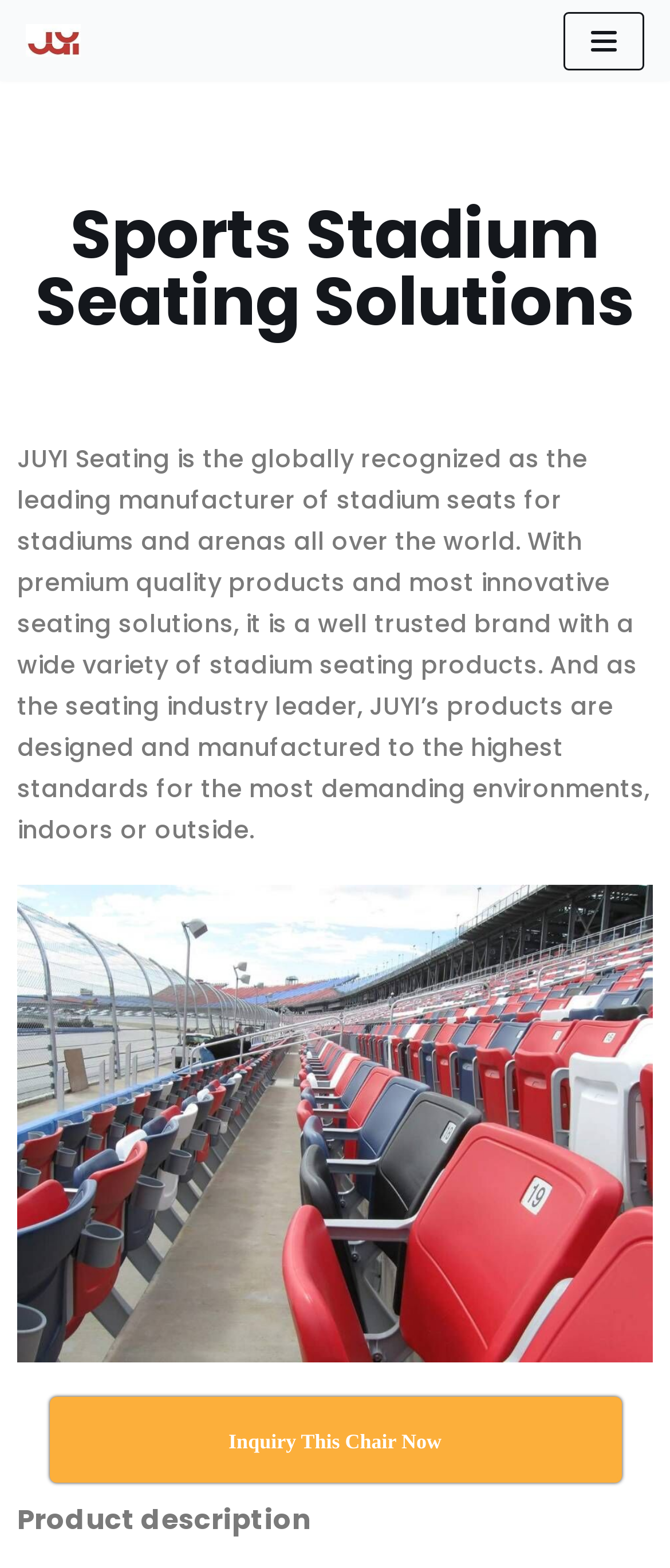Please use the details from the image to answer the following question comprehensively:
What is the main product of the company?

The main product of the company can be inferred from the image on the webpage, which shows a picture of stadium seats, and the text description that mentions 'stadium seats for stadiums and arenas all over the world'.